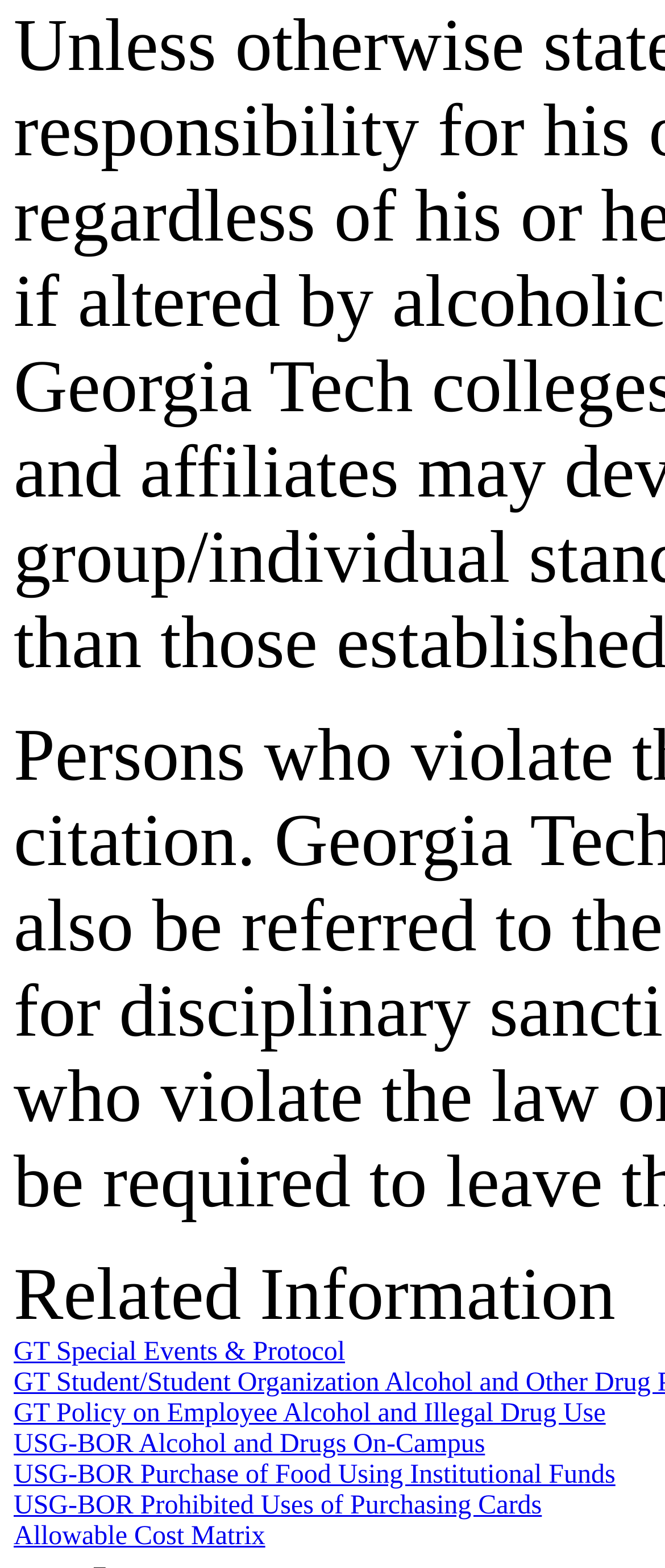From the element description USG-BOR Alcohol and Drugs On-Campus, predict the bounding box coordinates of the UI element. The coordinates must be specified in the format (top-left x, top-left y, bottom-right x, bottom-right y) and should be within the 0 to 1 range.

[0.021, 0.912, 0.729, 0.93]